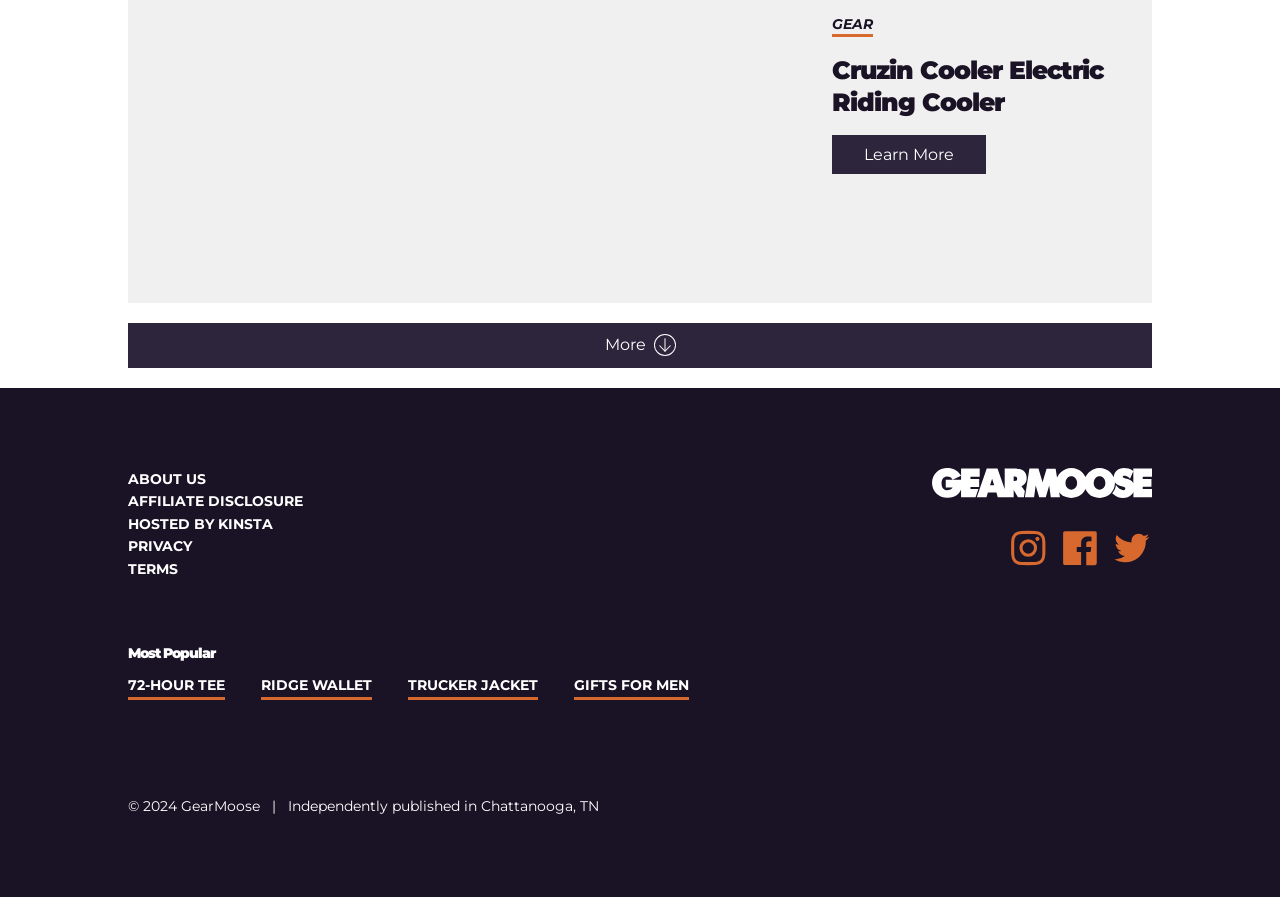Pinpoint the bounding box coordinates of the element you need to click to execute the following instruction: "Learn more about the article: Cruzin Cooler Electric Riding Cooler". The bounding box should be represented by four float numbers between 0 and 1, in the format [left, top, right, bottom].

[0.65, 0.151, 0.77, 0.194]